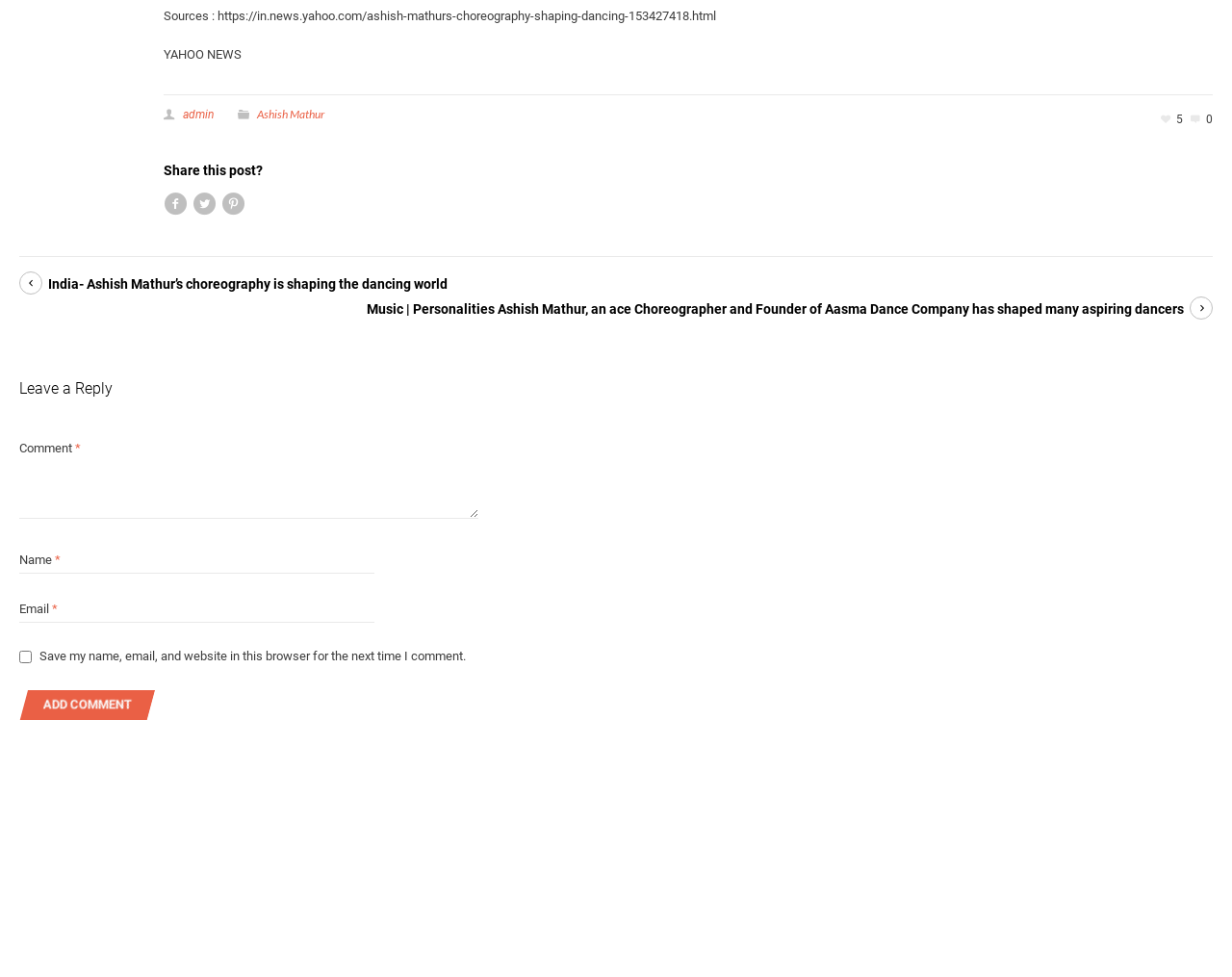Please give a one-word or short phrase response to the following question: 
What is the name of the choreographer mentioned in the webpage?

Ashish Mathur